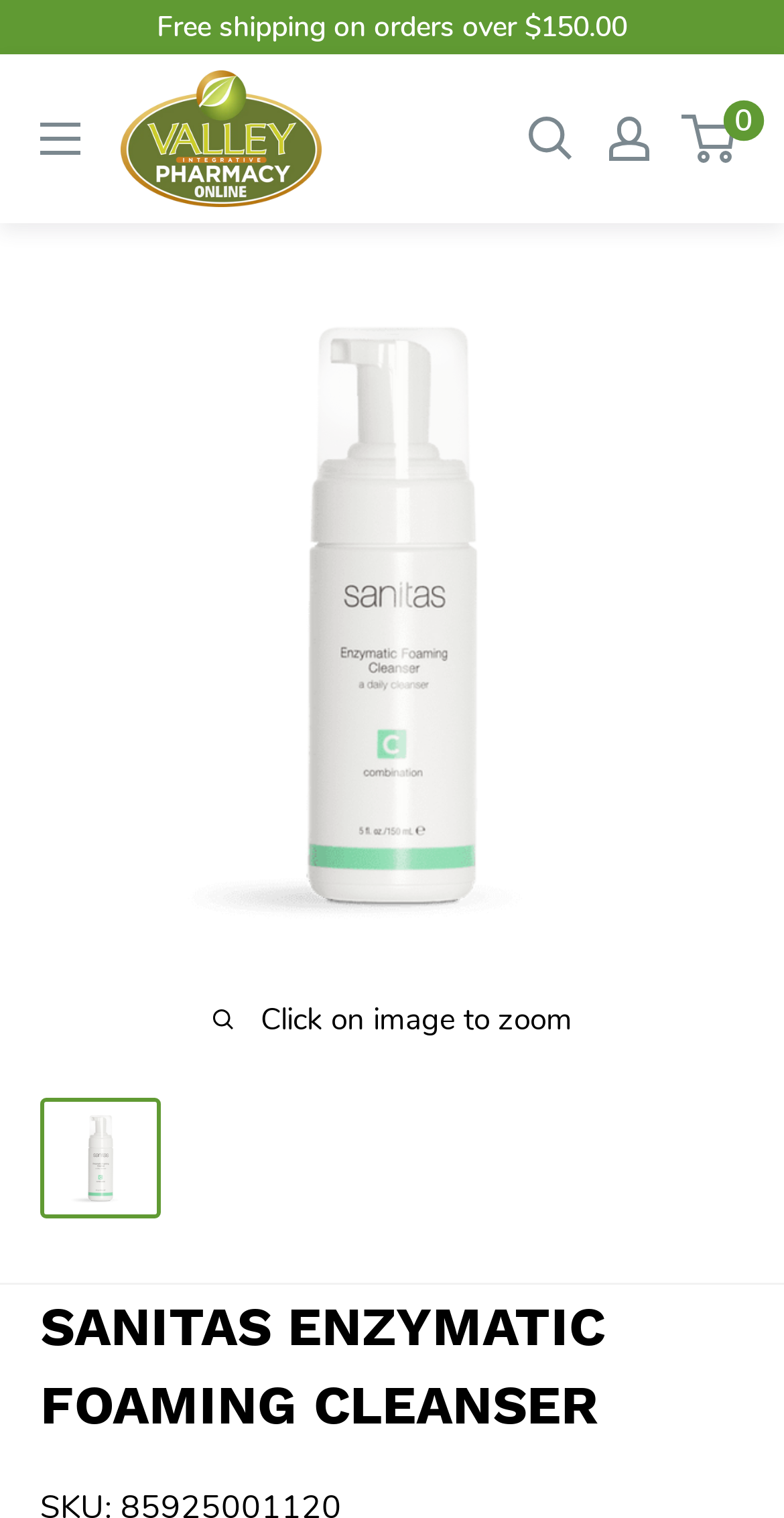What is the minimum order amount for free shipping?
Look at the screenshot and provide an in-depth answer.

I found the answer by looking at the top section of the webpage, where it says 'Free shipping on orders over $150.00'. This indicates that the minimum order amount required to qualify for free shipping is $150.00.